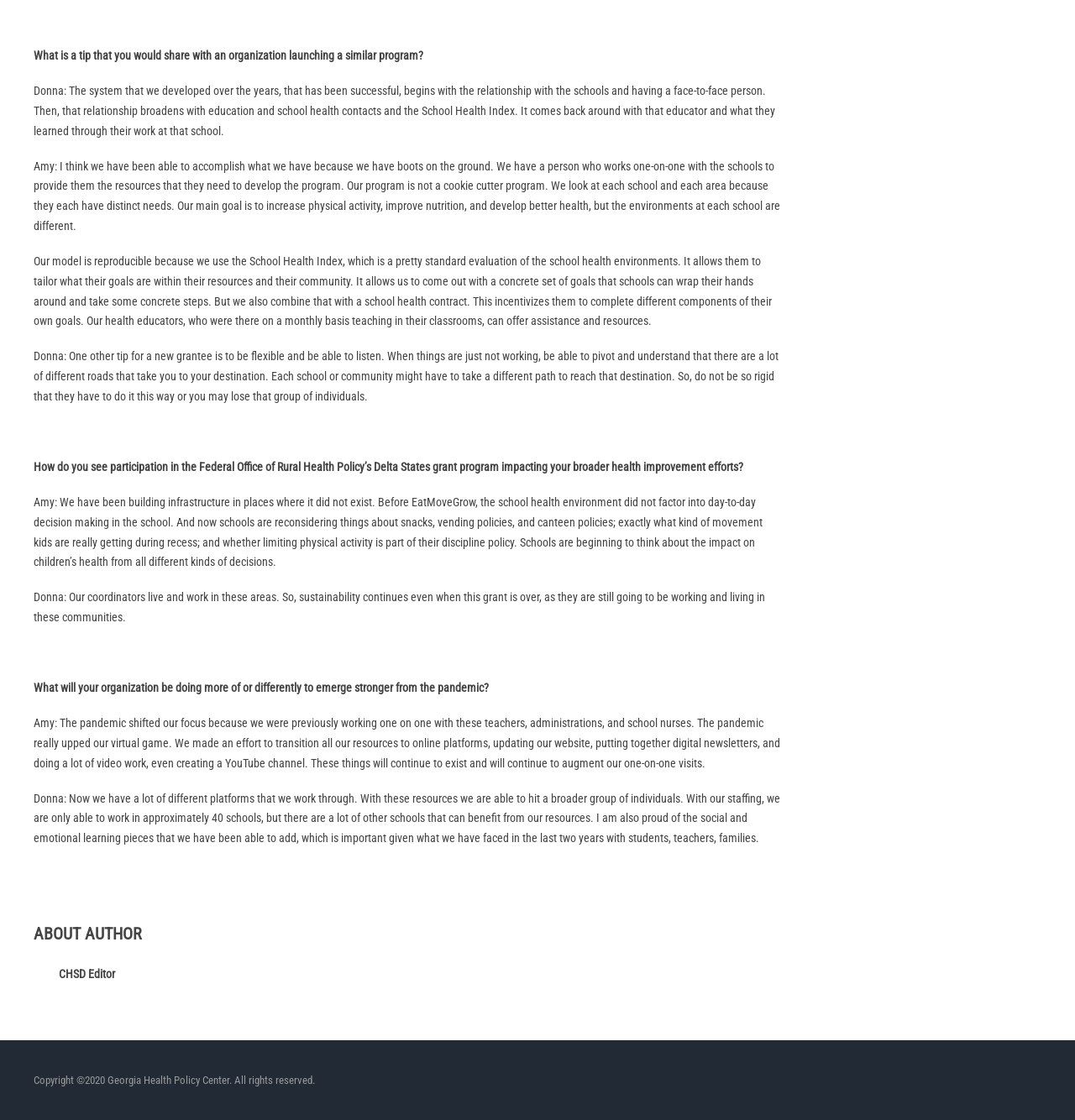Give a one-word or one-phrase response to the question:
What is the significance of the School Health Index?

Standard evaluation